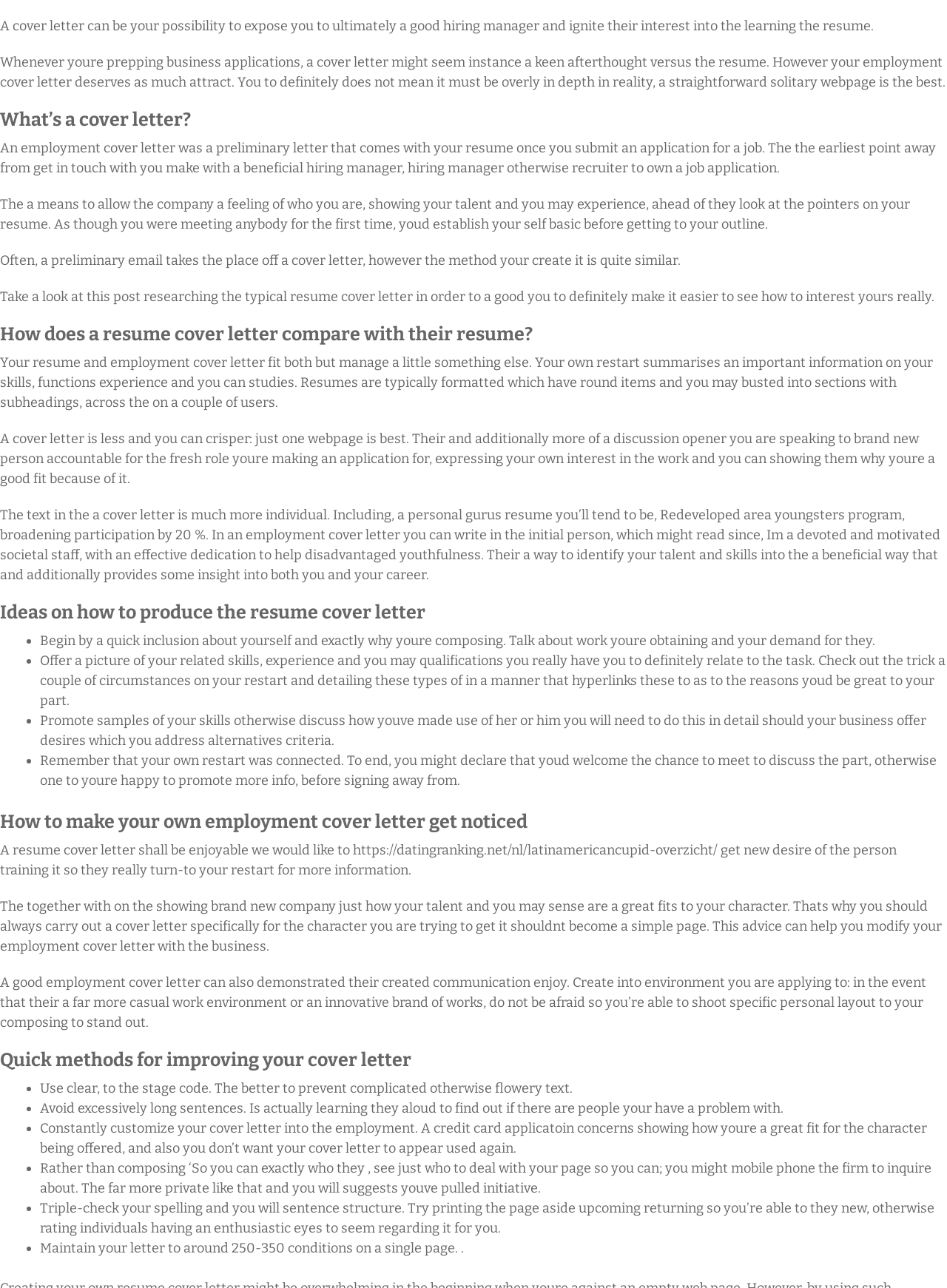Predict the bounding box for the UI component with the following description: "https://datingranking.net/nl/latinamericancupid-overzicht/".

[0.373, 0.654, 0.758, 0.666]